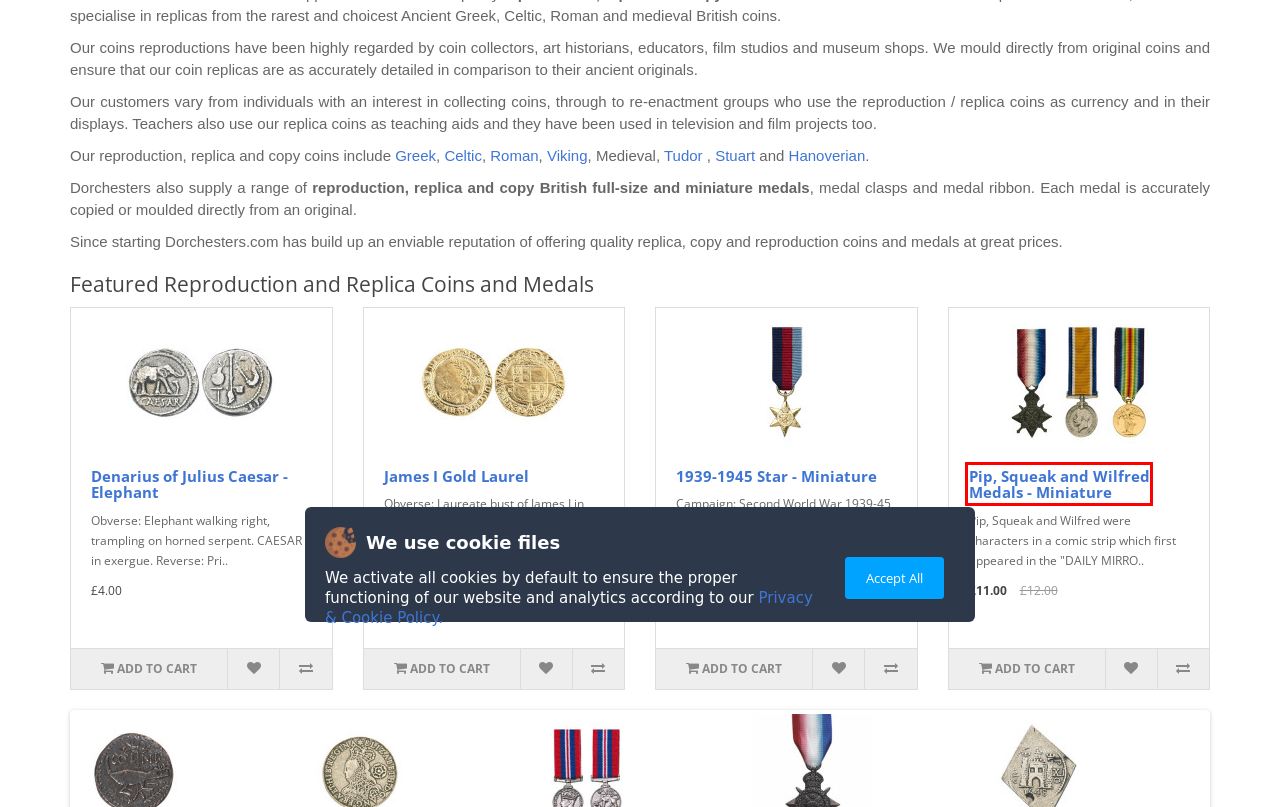Given a screenshot of a webpage with a red bounding box around a UI element, please identify the most appropriate webpage description that matches the new webpage after you click on the element. Here are the candidates:
A. Terms & Conditions
B. Denarius of Julius Caesar Coin - Elephant Reproduction
C. James I Gold Laurel Coin Reproduction Replica
D. Reproduction Replica Full-Size Medals
E. Privacy Policy
F. 1939-1945 Star Medal - Miniature Replica
G. Delivery Information
H. Pip, Squeak and Wilfred Medals - Miniature Replica

H